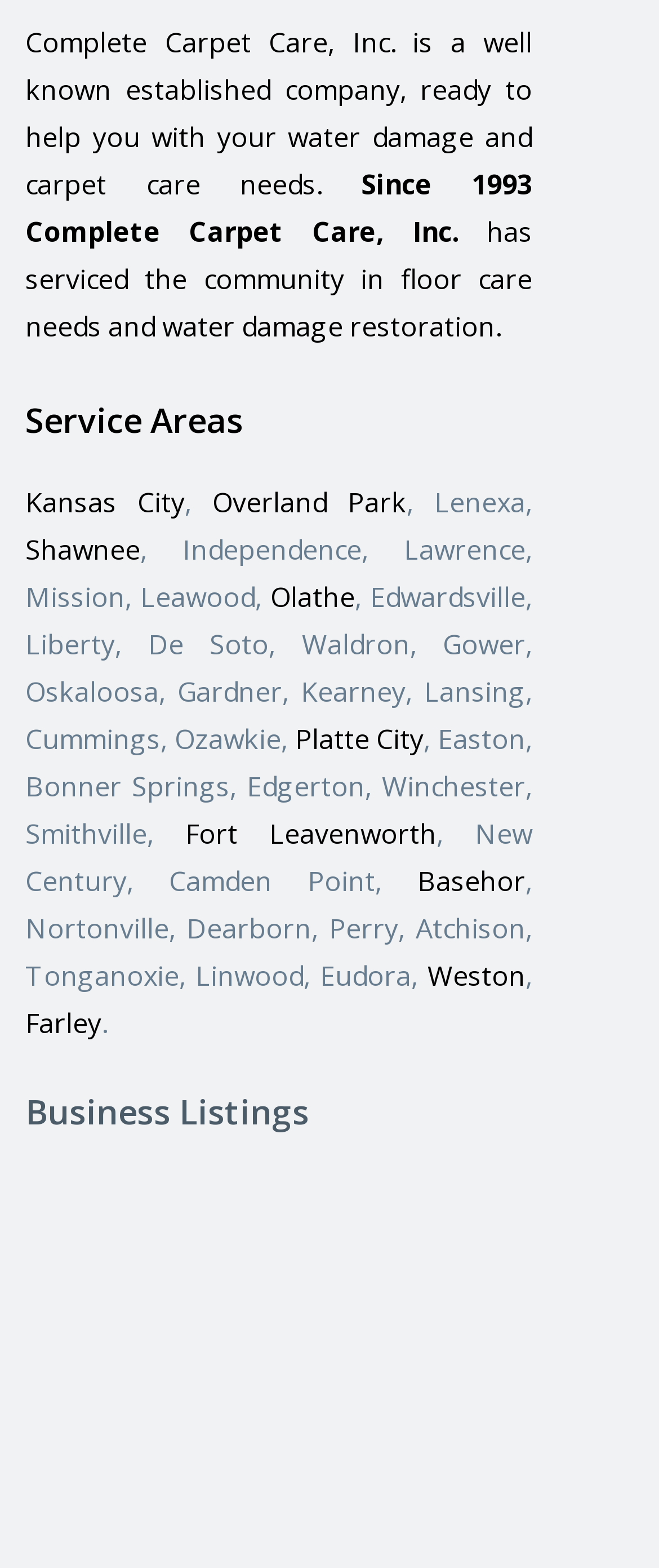What are the two review platforms mentioned?
Please respond to the question thoroughly and include all relevant details.

The webpage provides links to write reviews on two platforms: Google and Facebook, as indicated by the 'write google review' and 'write review on facebook' links.